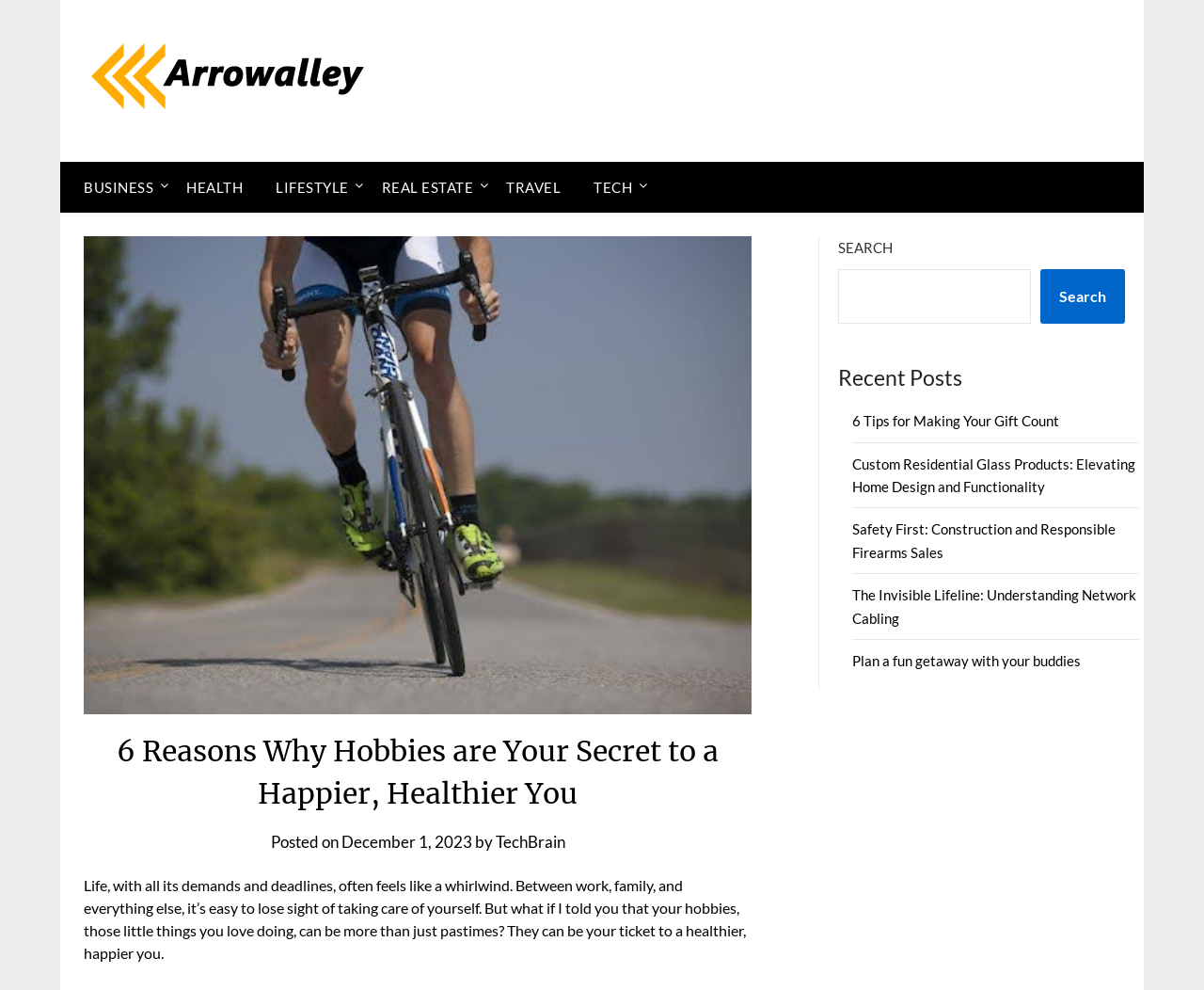Please specify the bounding box coordinates of the clickable section necessary to execute the following command: "Check the 'Recent Posts'".

[0.696, 0.365, 0.934, 0.4]